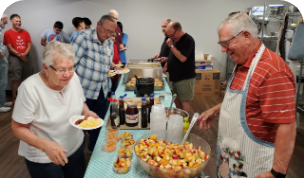Reply to the question with a brief word or phrase: What is the man in the apron serving?

A colorful fruit salad